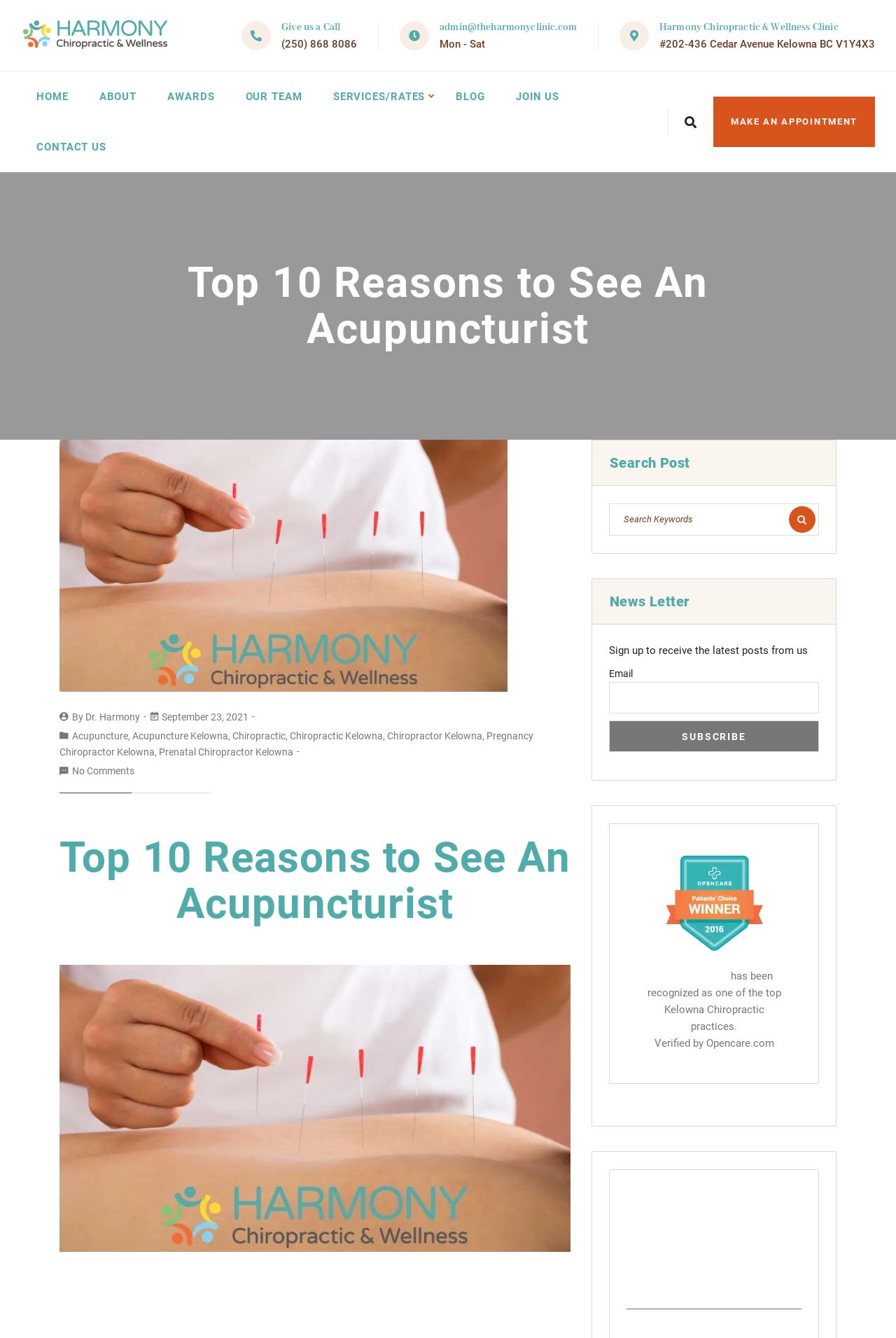Please determine the bounding box coordinates for the element that should be clicked to follow these instructions: "Click on the 'Home' link".

None